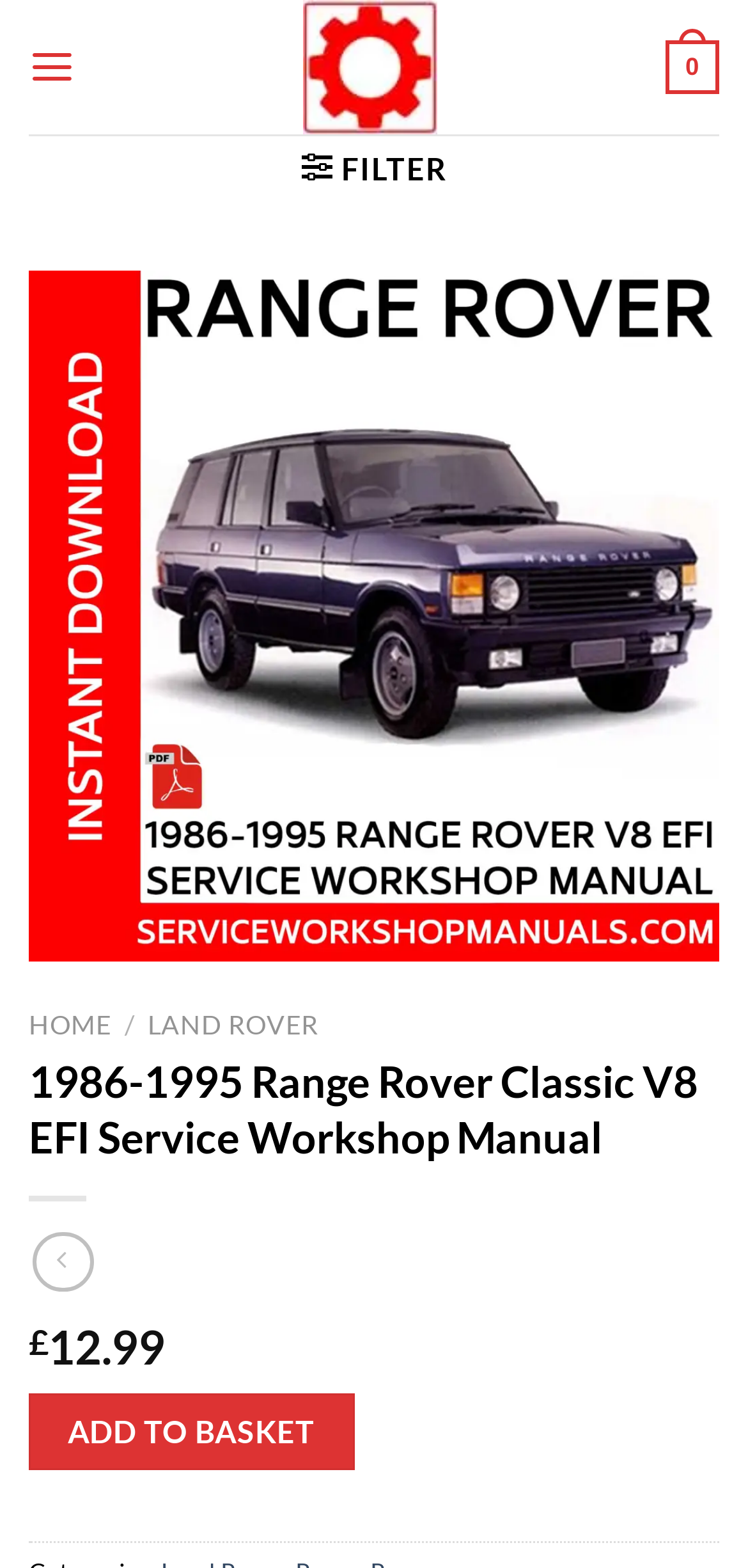Calculate the bounding box coordinates for the UI element based on the following description: "Land Rover". Ensure the coordinates are four float numbers between 0 and 1, i.e., [left, top, right, bottom].

[0.198, 0.643, 0.426, 0.663]